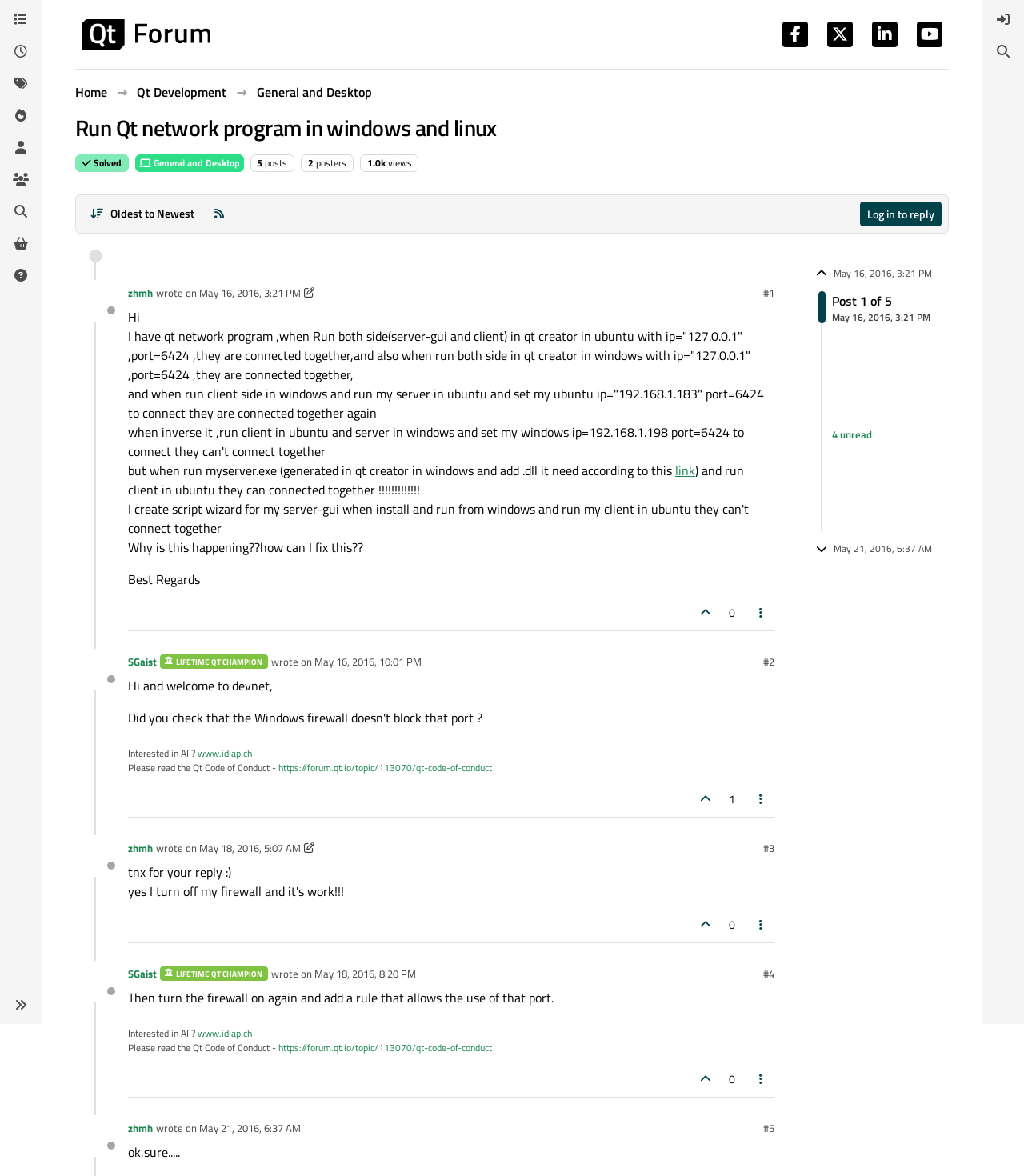What is the username of the person who wrote the first post?
Based on the image, answer the question with a single word or brief phrase.

zhmh